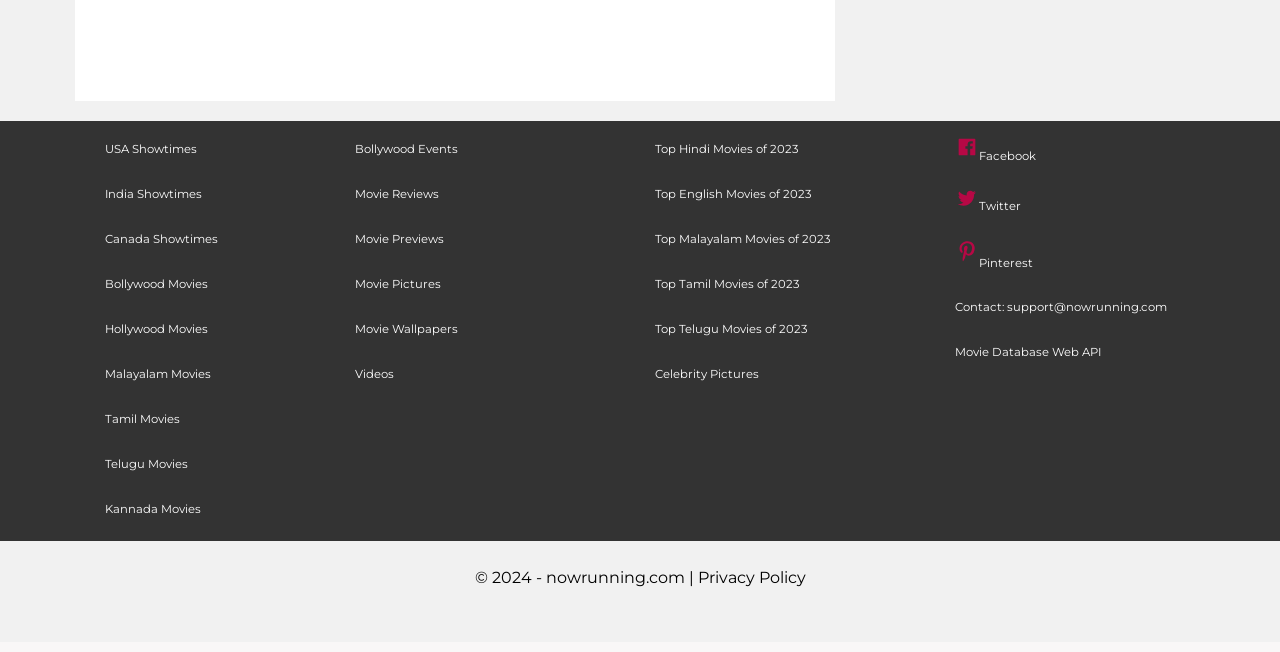Specify the bounding box coordinates of the region I need to click to perform the following instruction: "Follow on Facebook". The coordinates must be four float numbers in the range of 0 to 1, i.e., [left, top, right, bottom].

[0.746, 0.209, 0.809, 0.257]